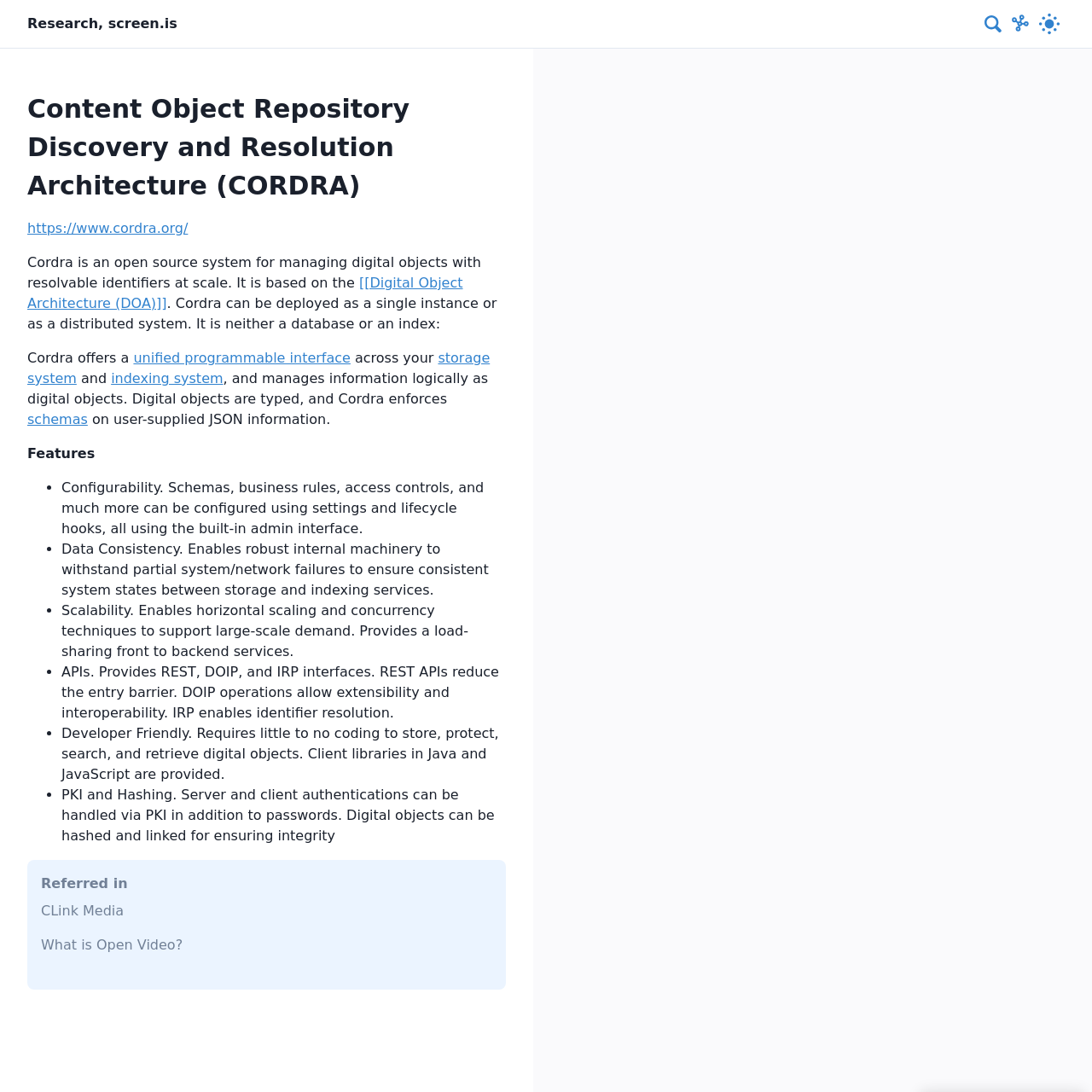Describe every aspect of the webpage in a detailed manner.

The webpage is about Content Object Repository Discovery and Resolution Architecture (CORDRA), an open-source system for managing digital objects with resolvable identifiers at scale. 

At the top left, there is a link to "Research, screen.is" and a heading with the same text. On the top right, there is a search bar with a combobox and a button to show graph visualization. 

Below the search bar, there is a label to activate dark mode. 

The main content of the webpage is divided into sections. The first section describes CORDRA, stating that it is based on the Digital Object Architecture (DOA) and can be deployed as a single instance or as a distributed system. 

A blockquote follows, highlighting the features of CORDRA, including a unified programmable interface, management of information logically as digital objects, and enforcement of schemas. 

The next section is titled "Features" and lists several benefits of CORDRA, including configurability, data consistency, scalability, APIs, developer-friendly interface, and PKI and hashing. Each feature is marked with a bullet point.

Further down, there is a section titled "Referred in", which lists links to "CLink Media" and "What is Open Video?" with corresponding headings. 

Finally, there is a link to CORDRA on the left side of the page, spanning the entire height of the page.